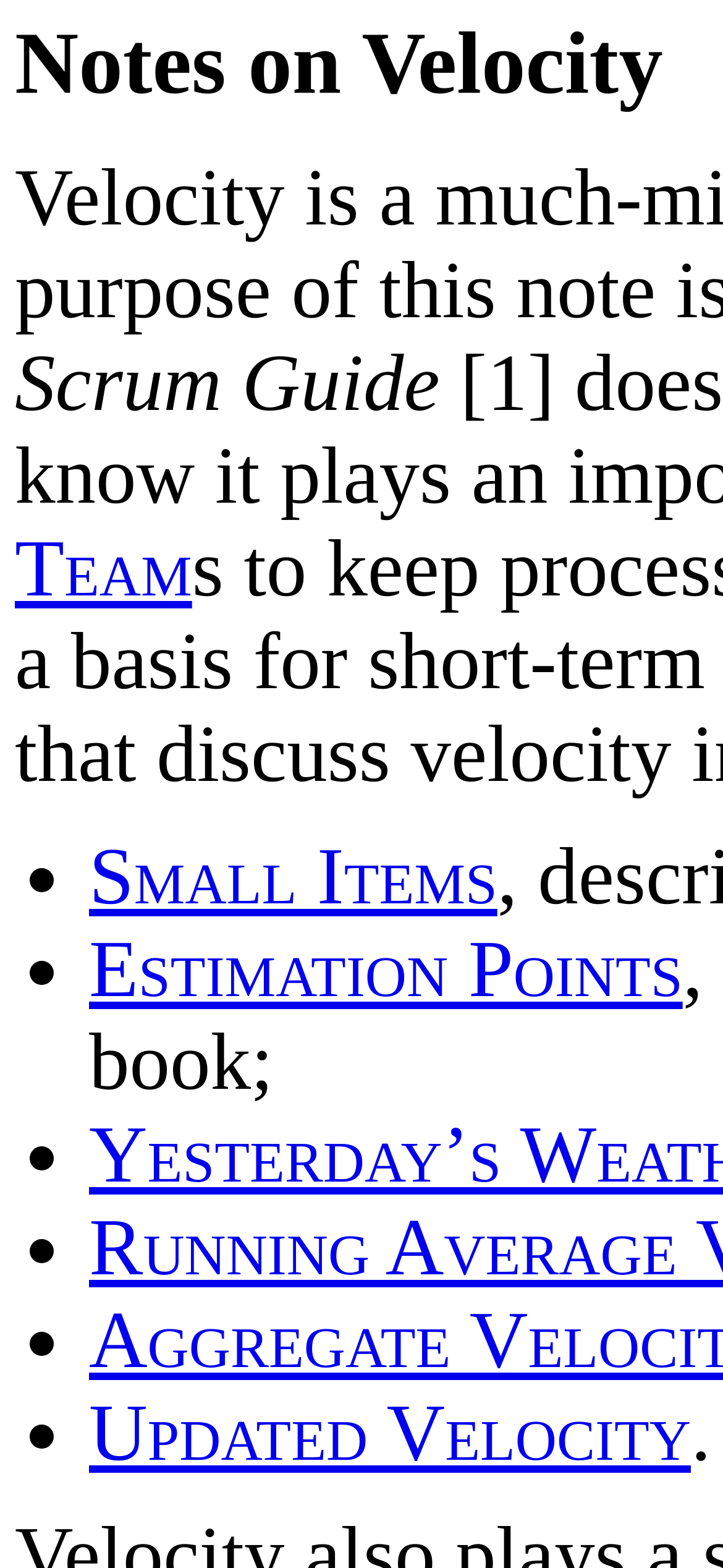Find the UI element described as: "Estimation Points" and predict its bounding box coordinates. Ensure the coordinates are four float numbers between 0 and 1, [left, top, right, bottom].

[0.123, 0.59, 0.944, 0.647]